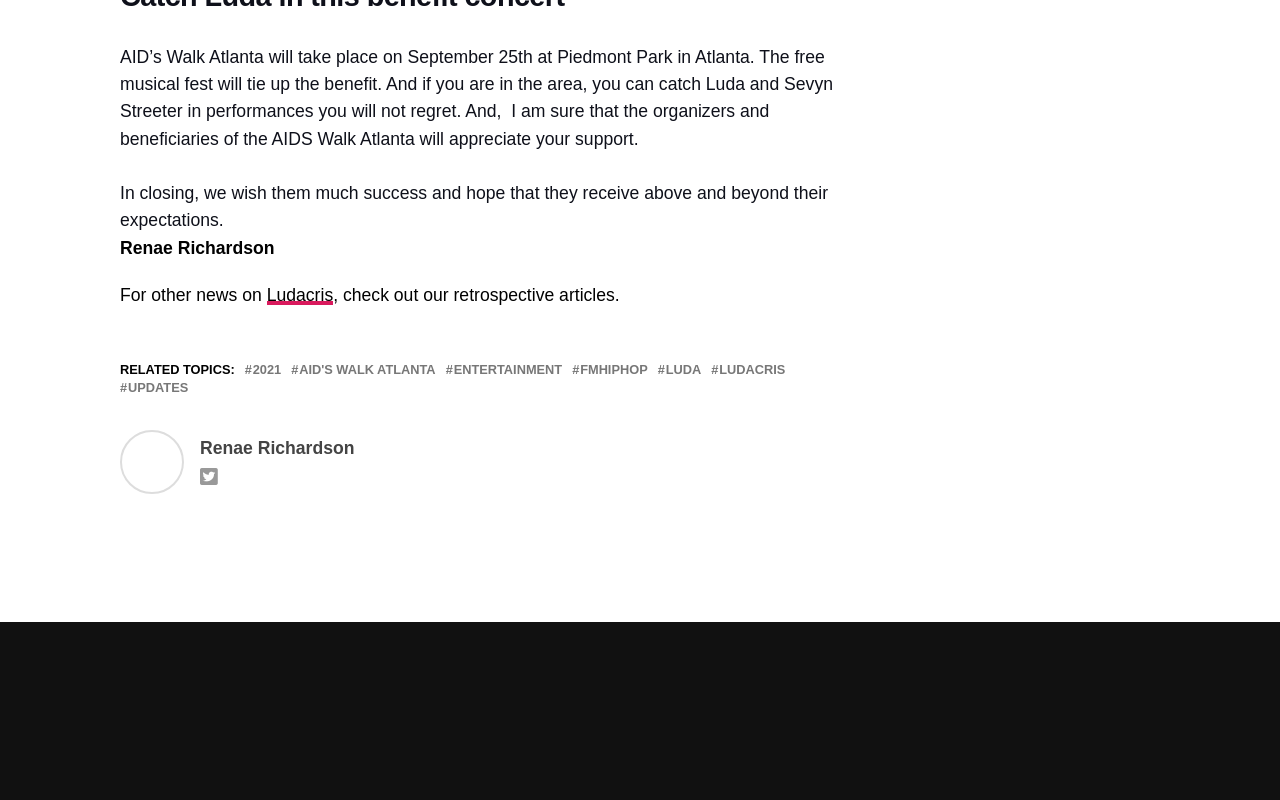Refer to the image and answer the question with as much detail as possible: Who is performing at AIDS Walk Atlanta?

The webpage mentions that 'you can catch Luda and Sevyn Streeter in performances you will not regret' at AIDS Walk Atlanta, indicating that they are the performers at the event.